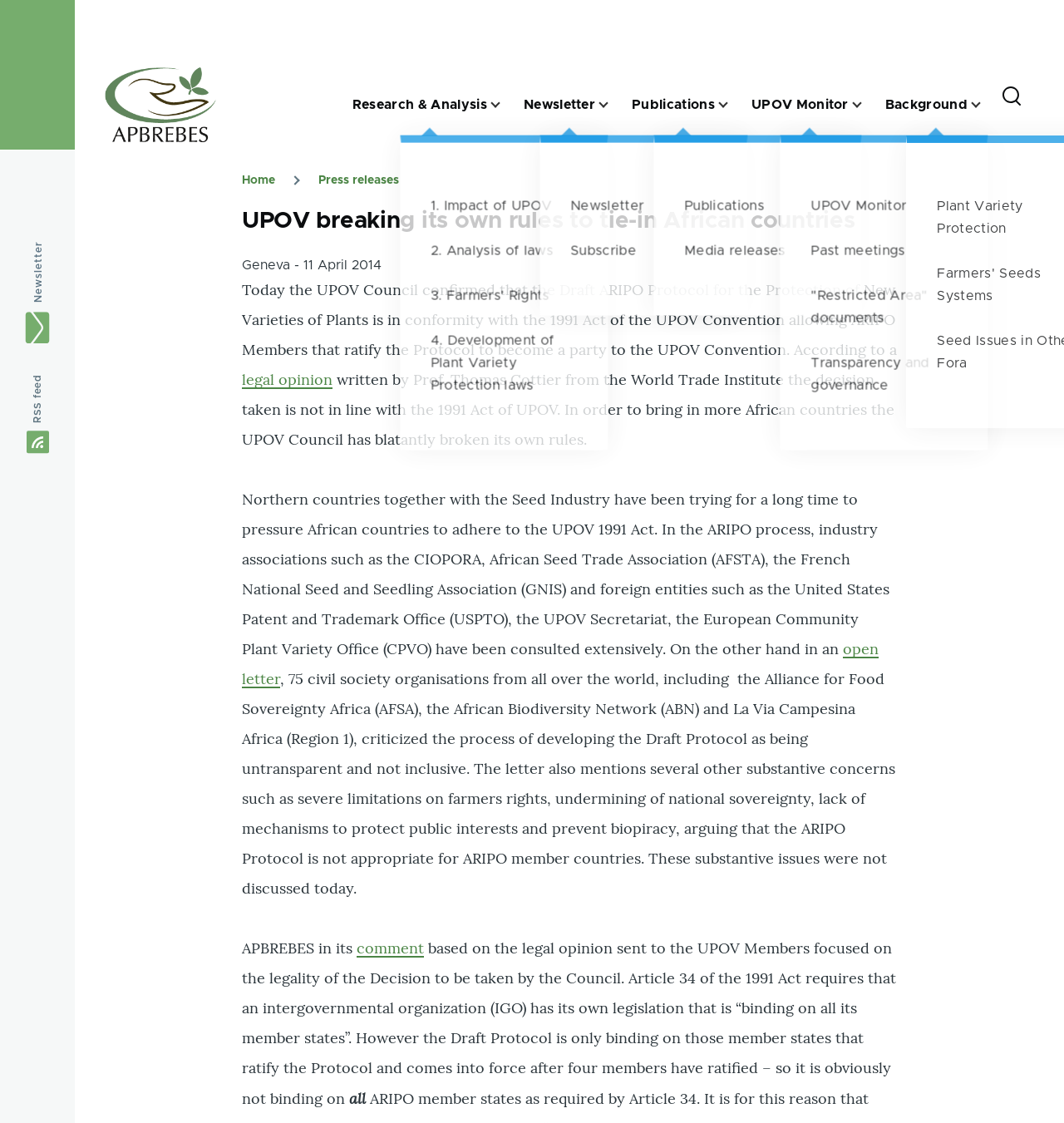Can you specify the bounding box coordinates for the region that should be clicked to fulfill this instruction: "Go to 'Research & Analysis'".

[0.331, 0.057, 0.458, 0.13]